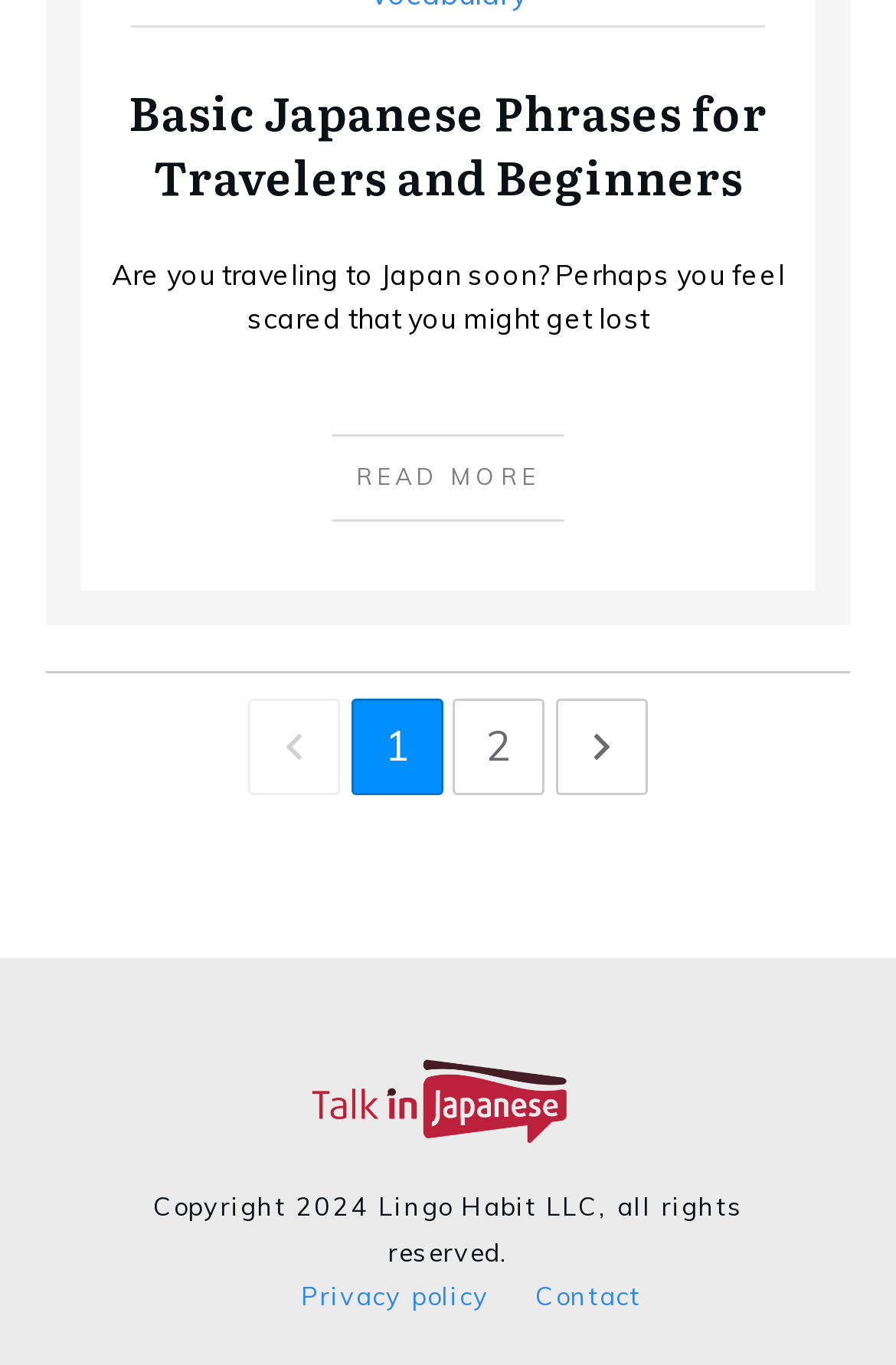Specify the bounding box coordinates of the region I need to click to perform the following instruction: "Contact the website owner". The coordinates must be four float numbers in the range of 0 to 1, i.e., [left, top, right, bottom].

[0.597, 0.937, 0.715, 0.961]